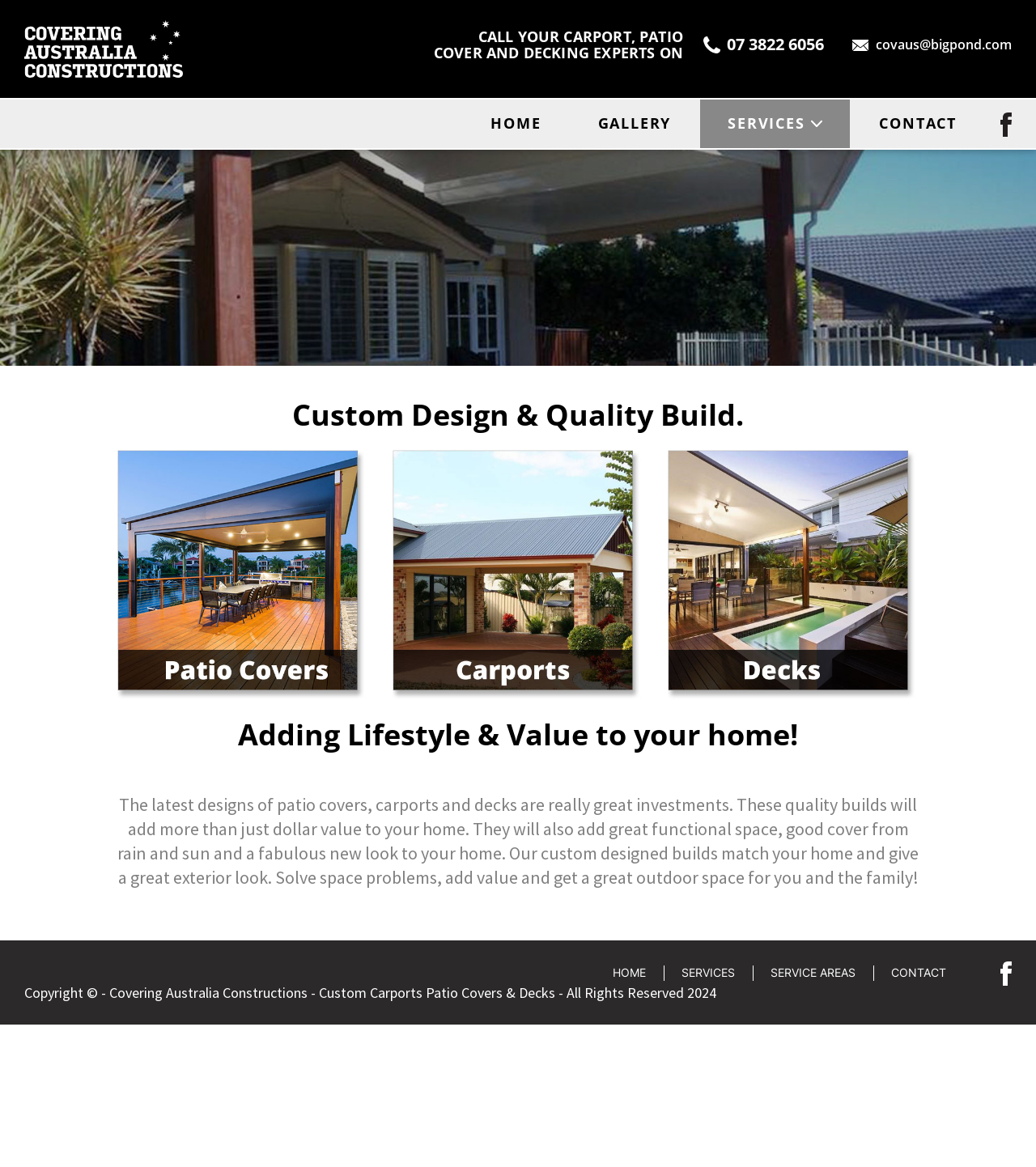Please provide the bounding box coordinate of the region that matches the element description: covaus@bigpond.com. Coordinates should be in the format (top-left x, top-left y, bottom-right x, bottom-right y) and all values should be between 0 and 1.

[0.823, 0.031, 0.977, 0.046]